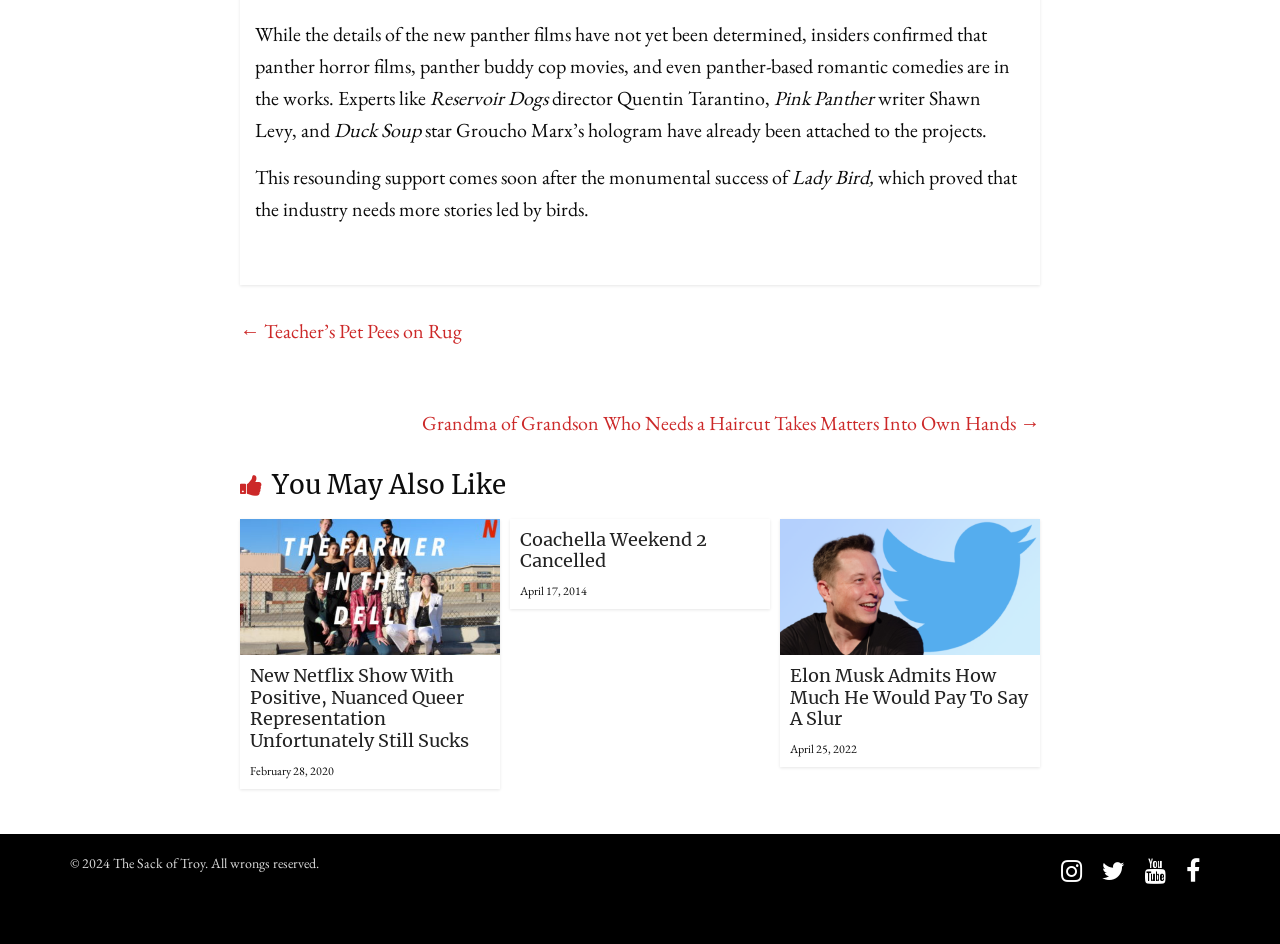What is the copyright year mentioned at the bottom of the page? Analyze the screenshot and reply with just one word or a short phrase.

2024